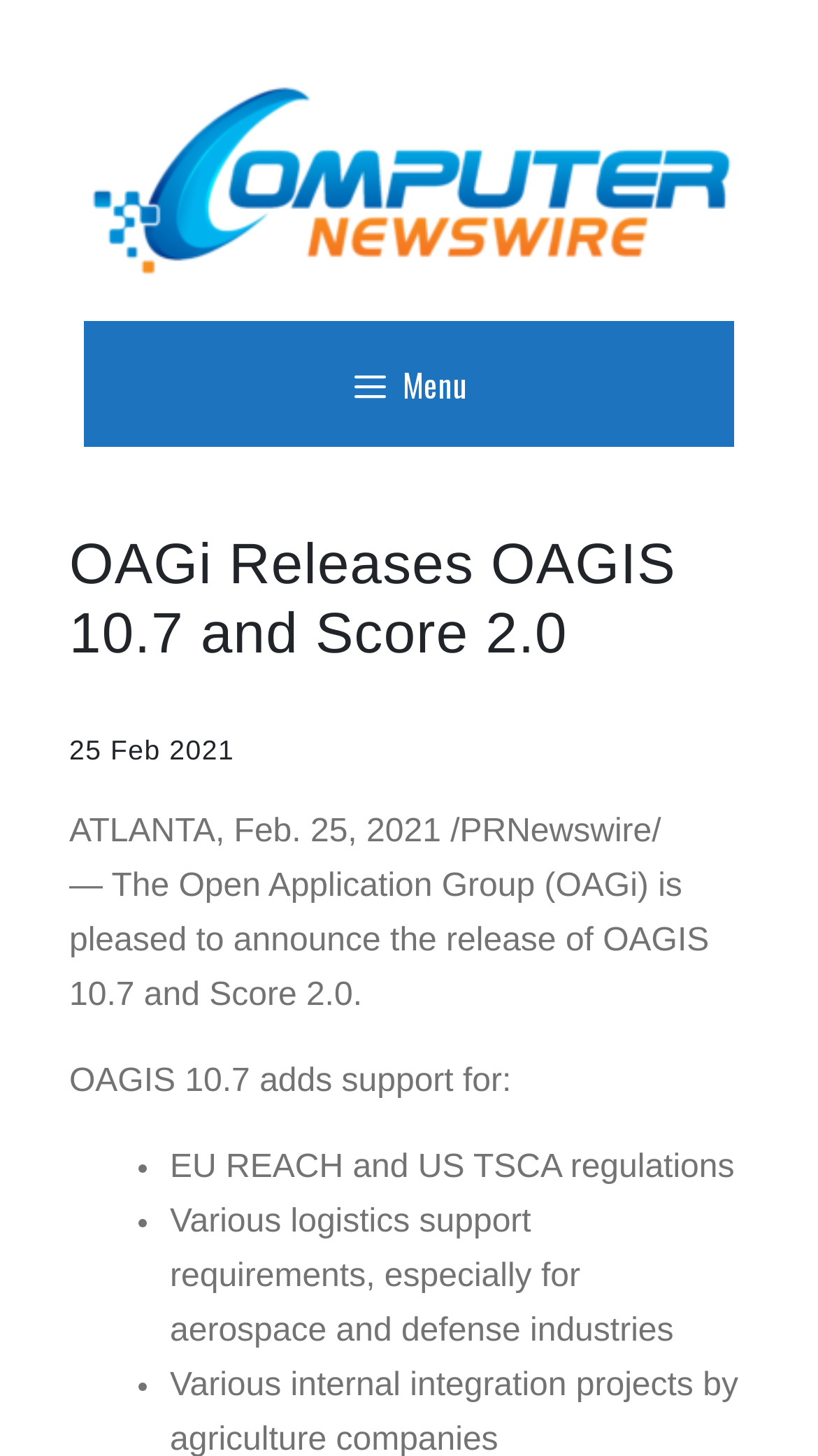Refer to the screenshot and answer the following question in detail:
What is the release date of OAGIS 10.7?

I found the release date by looking at the static text elements on the webpage. Specifically, I found the text 'Feb. 25, 2021' which is located below the heading 'OAGi Releases OAGIS 10.7 and Score 2.0'.